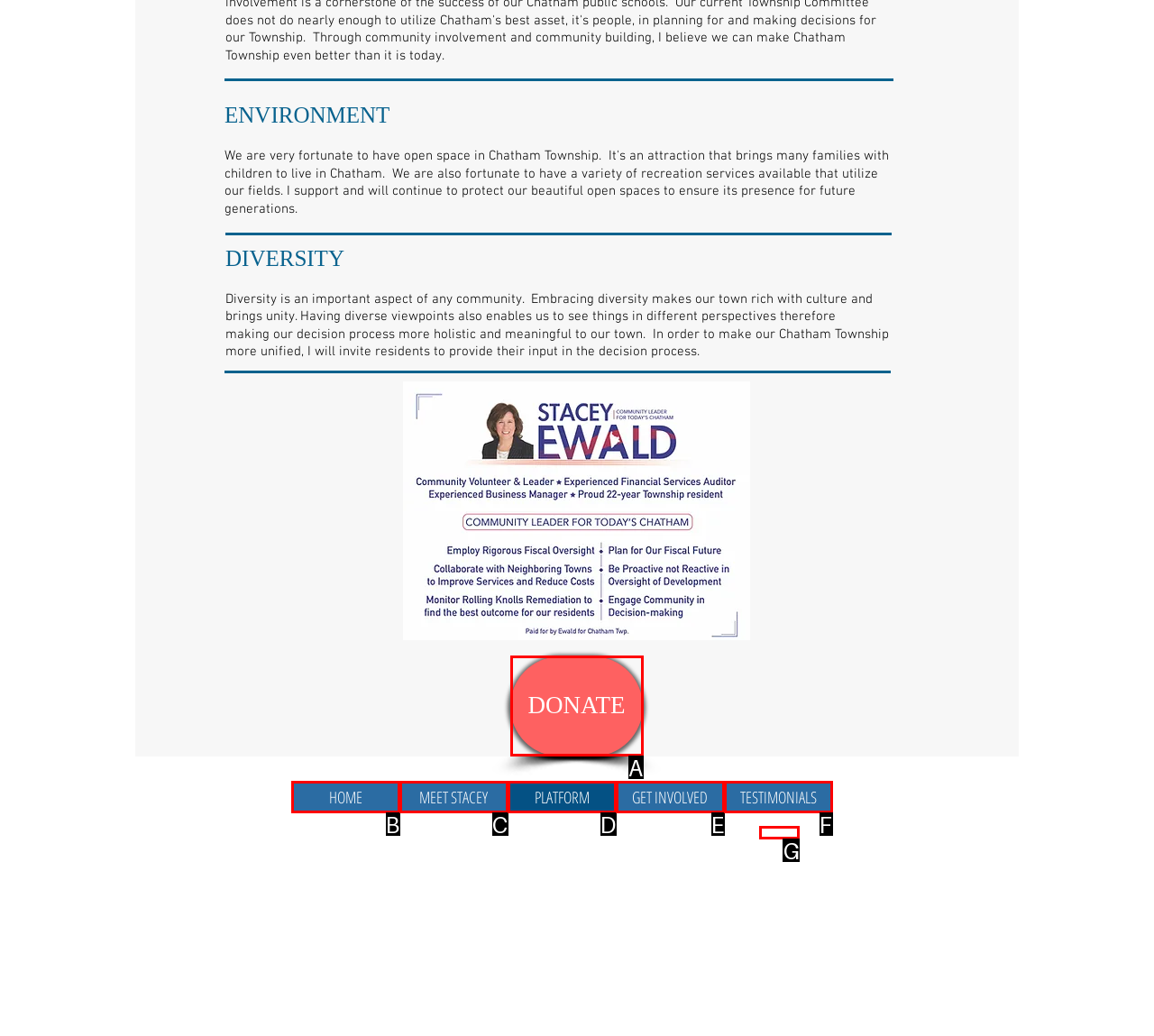Based on the description Wix.com, identify the most suitable HTML element from the options. Provide your answer as the corresponding letter.

G